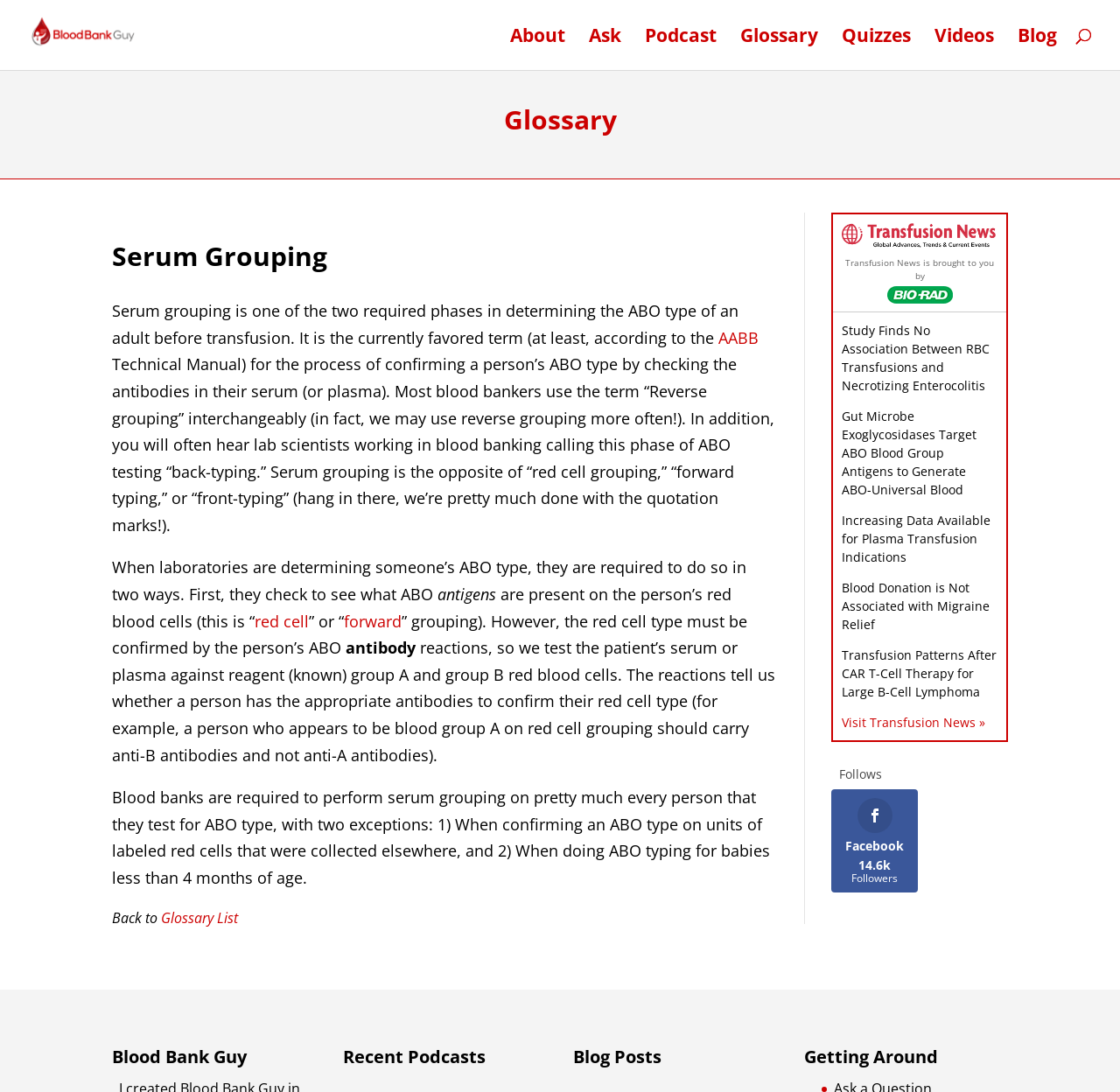Can you specify the bounding box coordinates for the region that should be clicked to fulfill this instruction: "Follow on Facebook".

[0.742, 0.723, 0.82, 0.818]